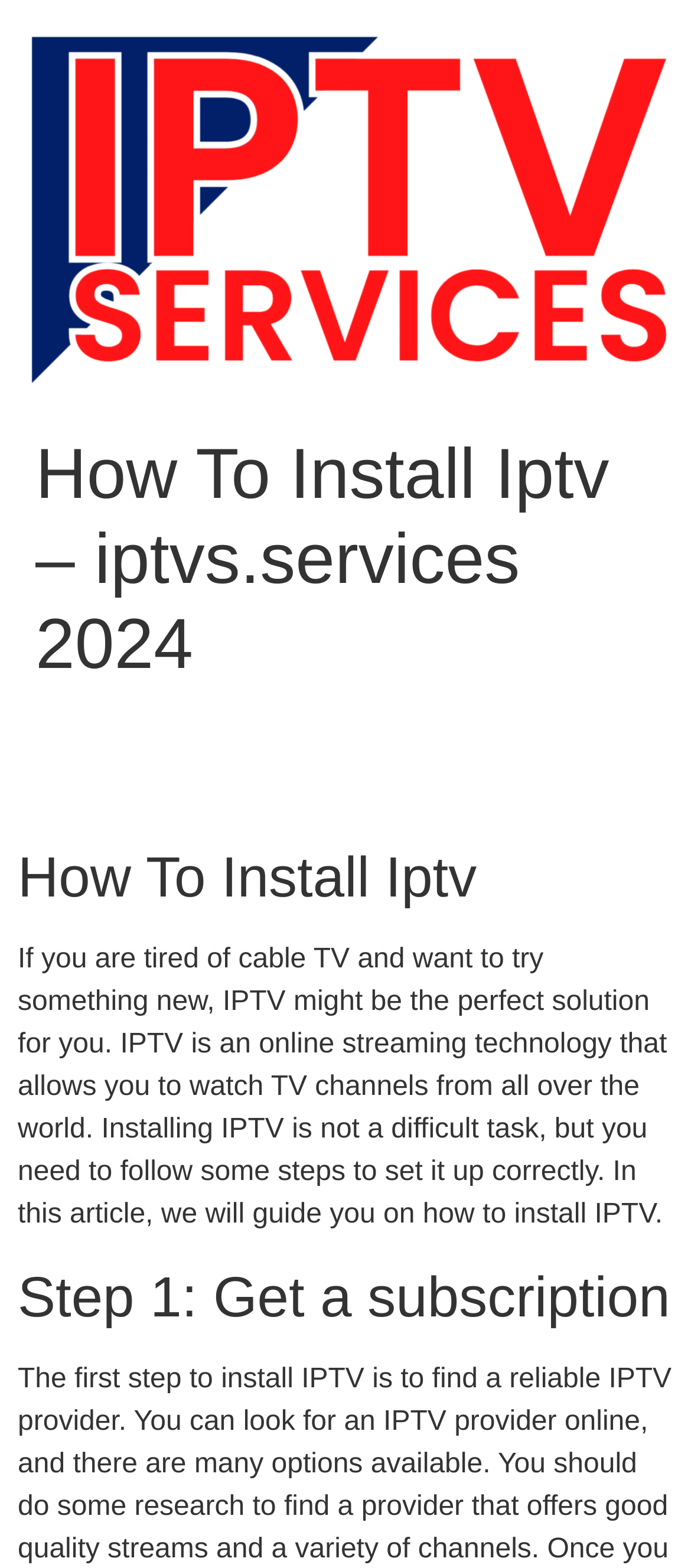Identify the first-level heading on the webpage and generate its text content.

How To Install Iptv – iptvs.services 2024